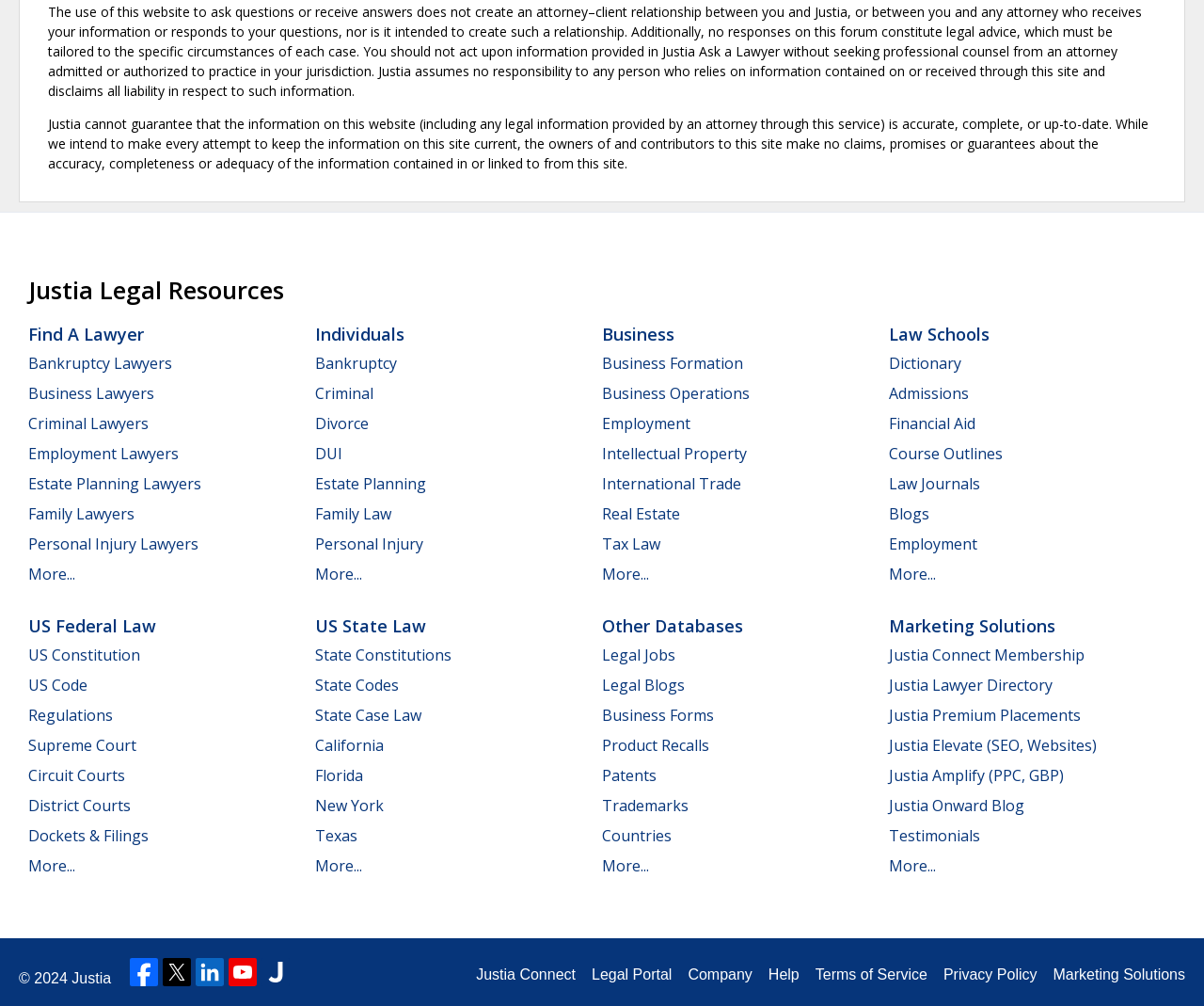Provide a short answer to the following question with just one word or phrase: What is the purpose of this website?

Legal resources and lawyer directory